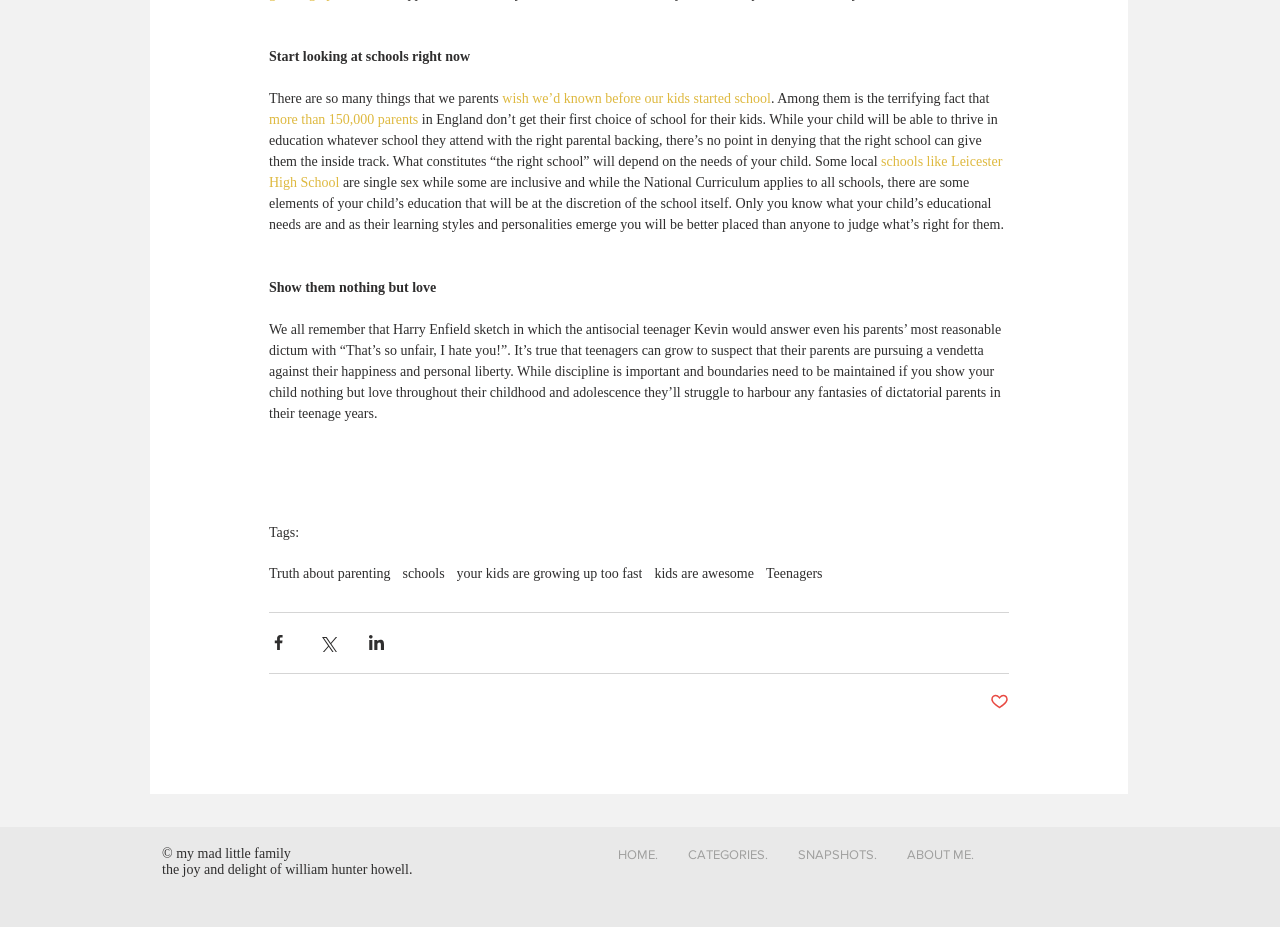Identify and provide the bounding box coordinates of the UI element described: "Truth about parenting". The coordinates should be formatted as [left, top, right, bottom], with each number being a float between 0 and 1.

[0.21, 0.609, 0.305, 0.628]